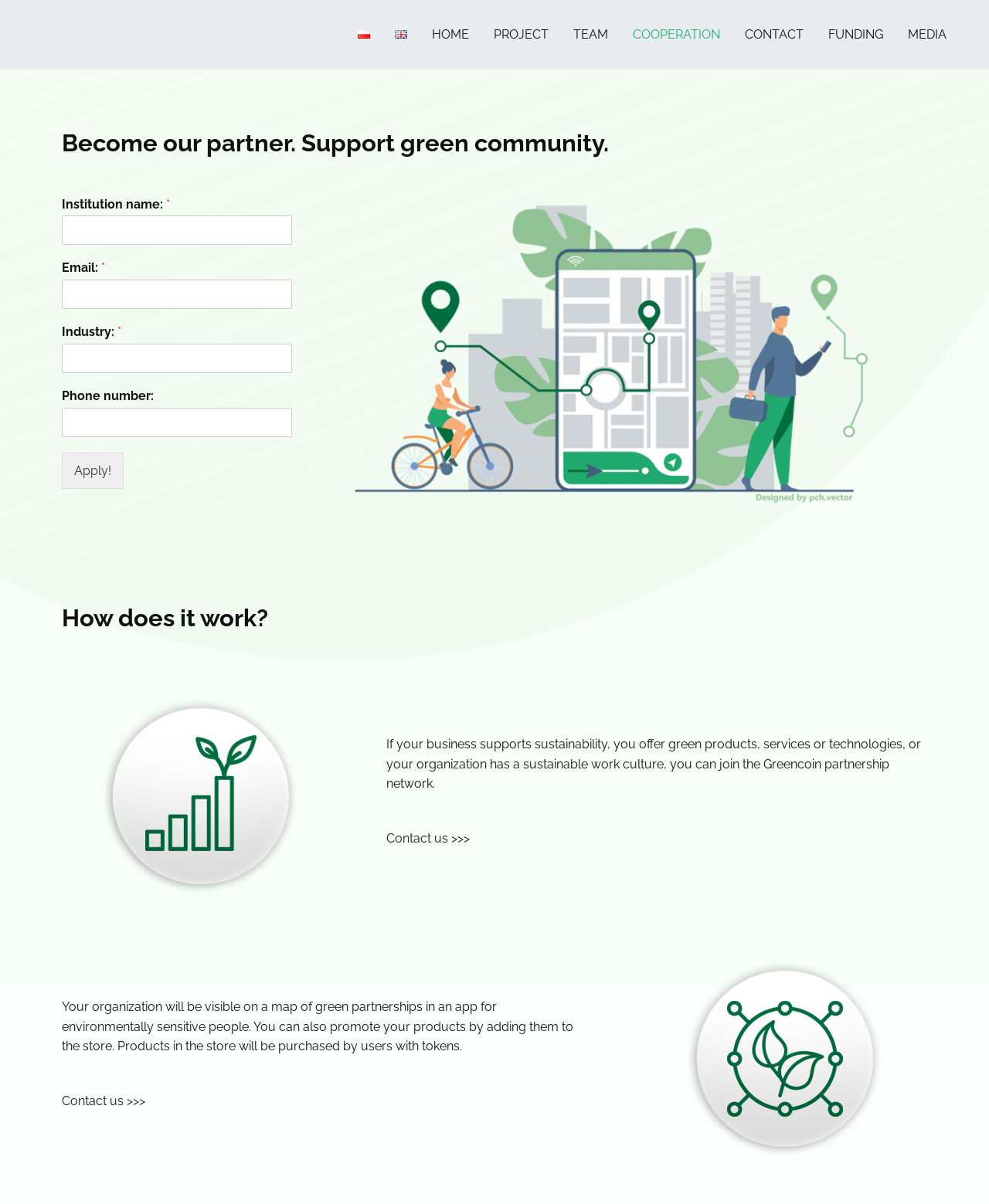What is required to apply for the partnership?
From the details in the image, provide a complete and detailed answer to the question.

The webpage has a form to apply for the partnership, and it requires the institution name and email, which are marked as required fields. Additionally, the form also asks for industry and phone number, but they are not marked as required.